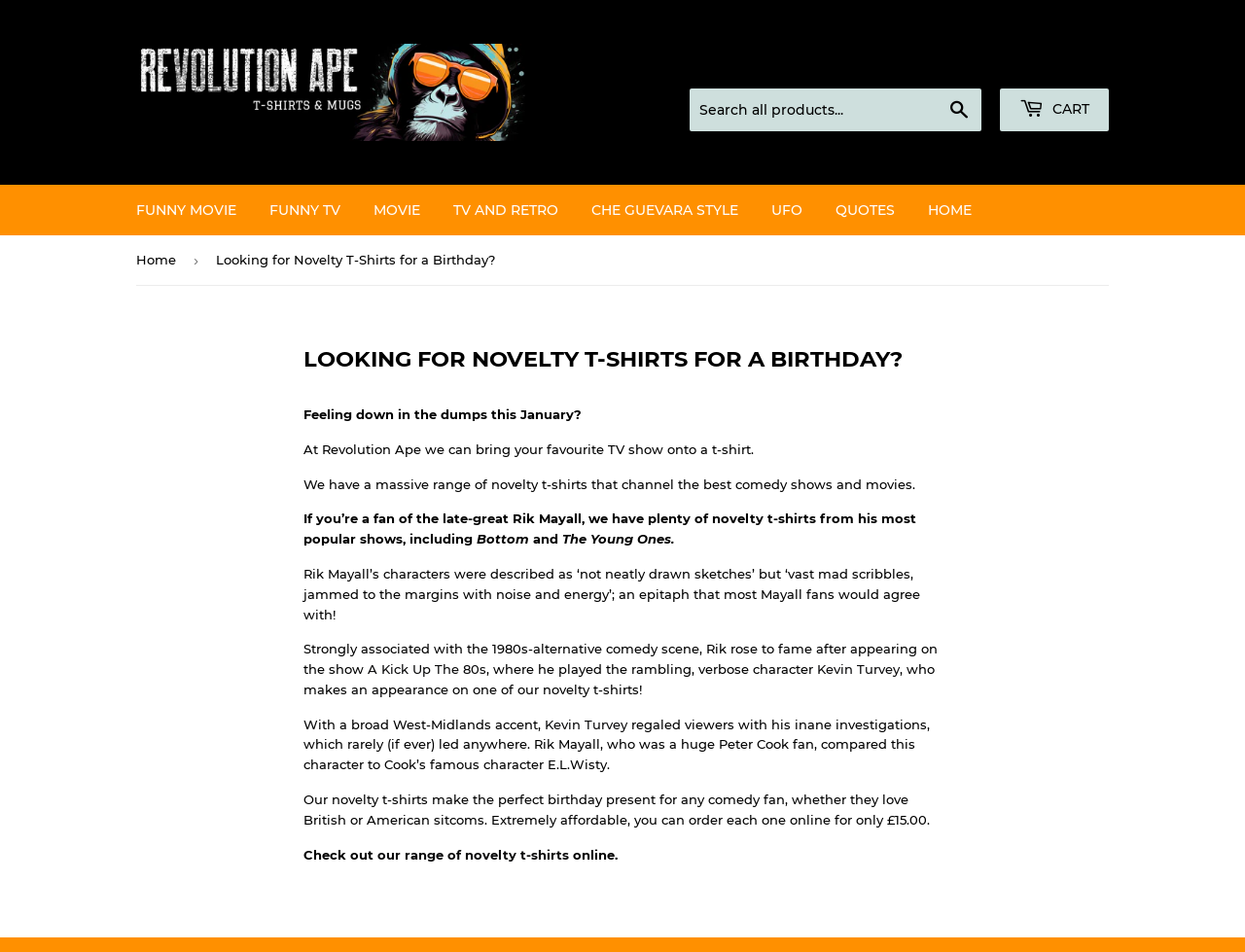Identify the bounding box coordinates of the specific part of the webpage to click to complete this instruction: "Check out our range of novelty t-shirts".

[0.303, 0.889, 0.457, 0.906]